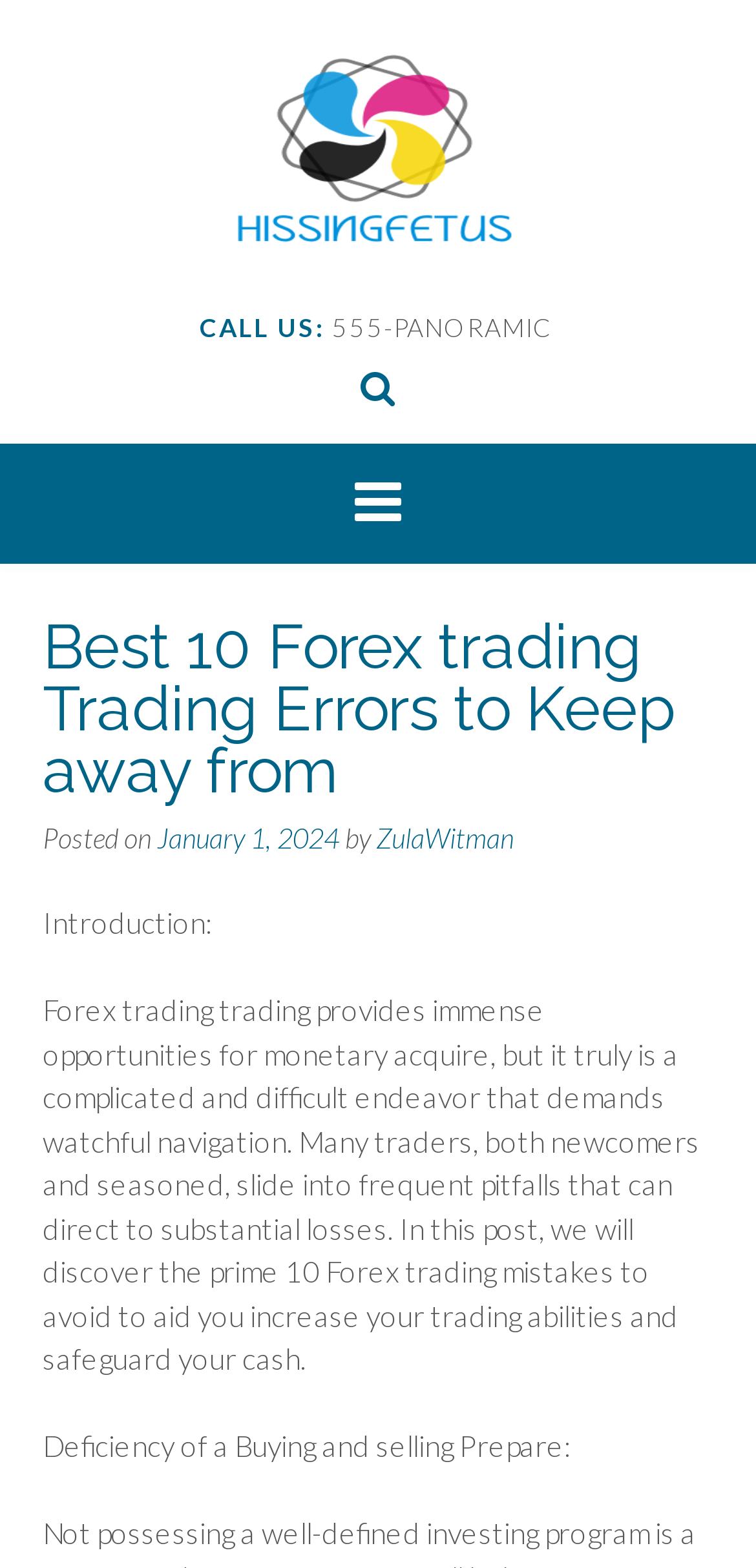What is the website's name?
Please answer the question with a detailed response using the information from the screenshot.

I found the website's name by looking at the link element that says 'hissingfetus.com' which is located at the top of the page, and also by looking at the image element that has the same name.